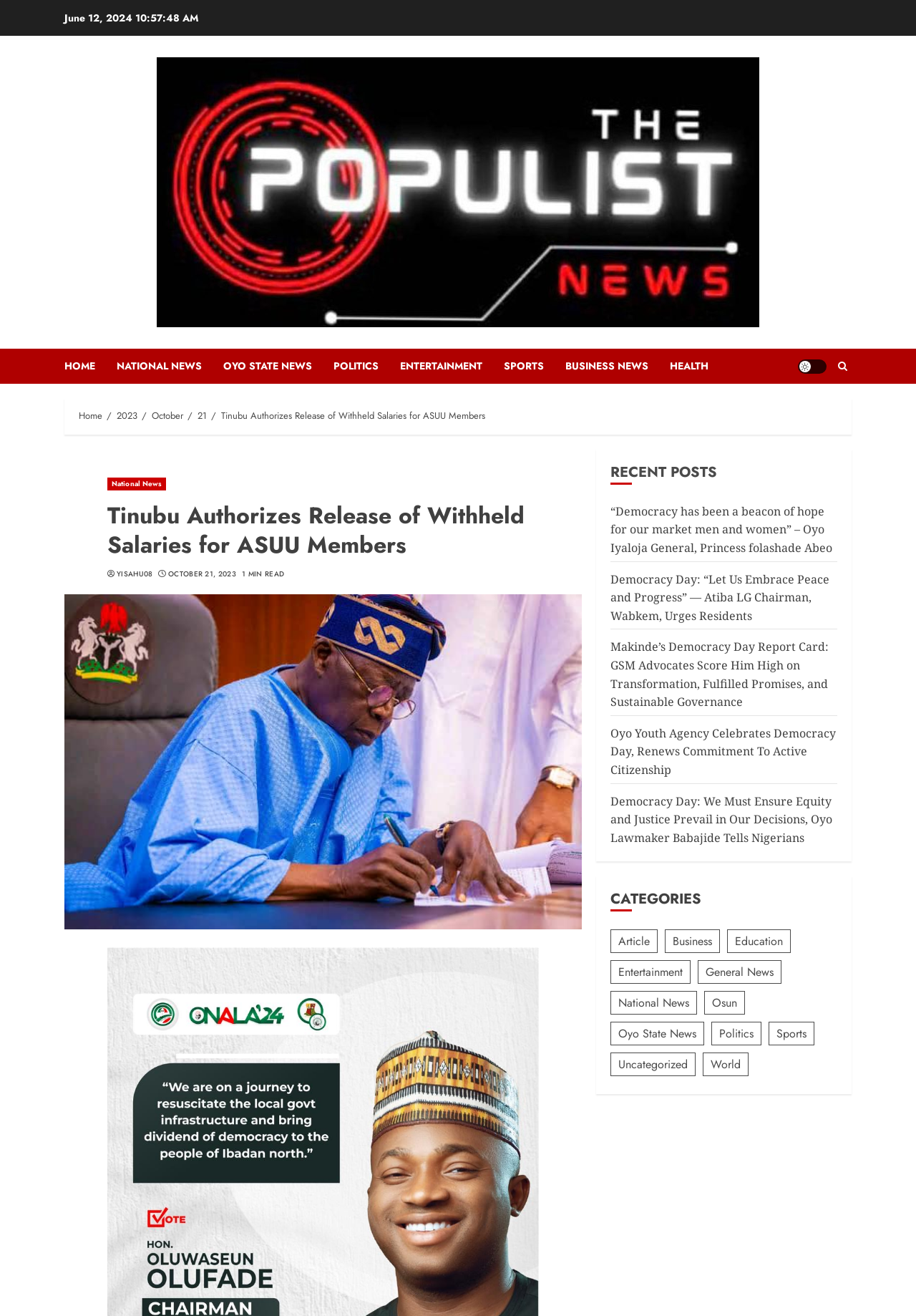Describe every aspect of the webpage comprehensively.

This webpage appears to be a news article page. At the top, there is a date "June 12, 2024" and a navigation menu with links to different sections of the website, including "HOME", "NATIONAL NEWS", "OYO STATE NEWS", "POLITICS", "ENTERTAINMENT", "SPORTS", and "BUSINESS NEWS". 

Below the navigation menu, there is a prominent headline "Tinubu Authorizes Release of Withheld Salaries for ASUU Members" with a subheading "National News". The article's author, "YISAHU08", and the date "OCTOBER 21, 2023" are also displayed. 

On the right side of the page, there is a section titled "RECENT POSTS" with five links to other news articles. Below this section, there is a "CATEGORIES" section with links to different categories of news articles, such as "Article", "Business", "Education", and "Politics", among others. 

At the top right corner of the page, there are two buttons, one for switching between light and dark modes and another with a search icon.